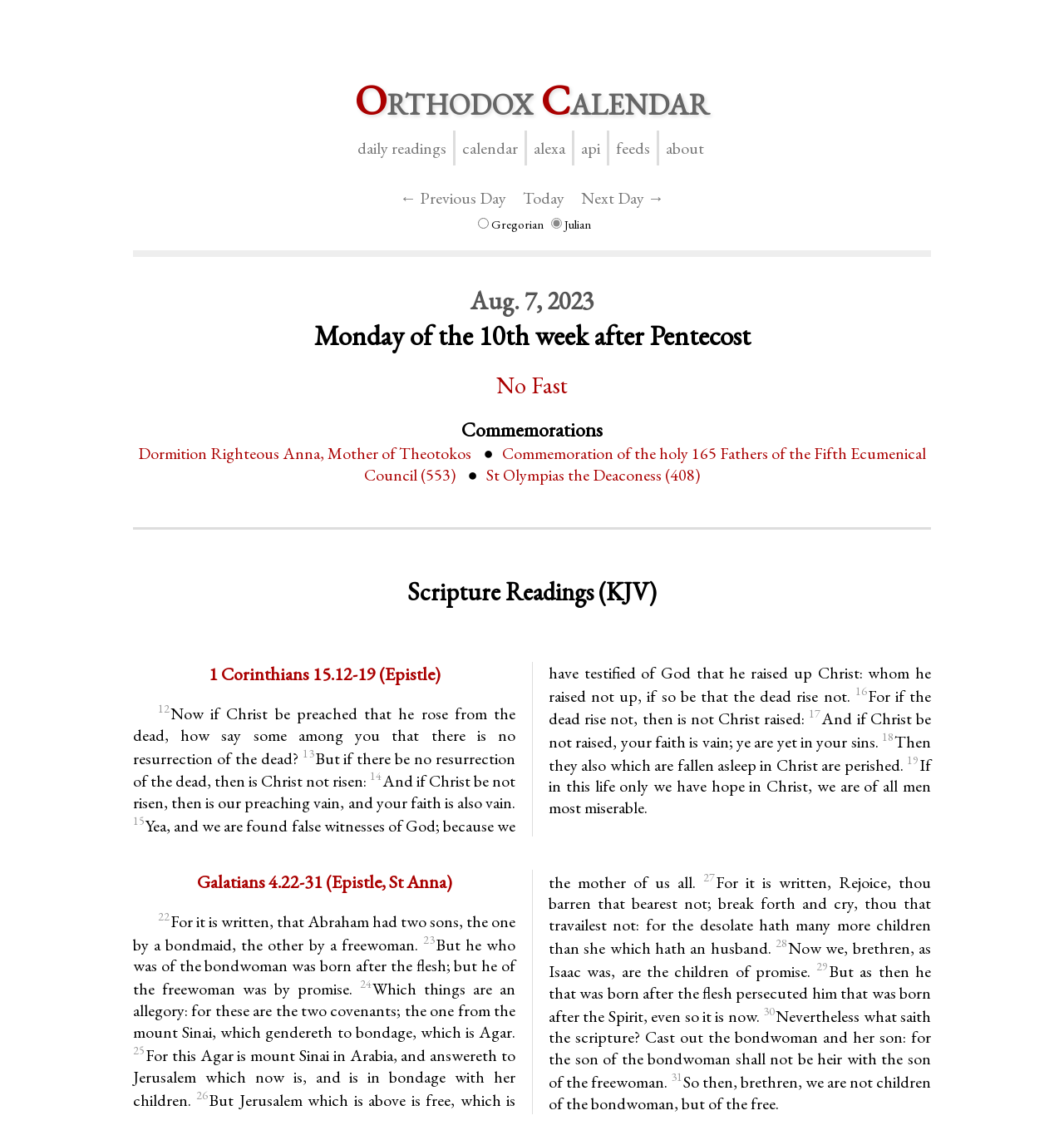Identify the bounding box coordinates of the area you need to click to perform the following instruction: "Read the 'Commemorations' section".

[0.125, 0.364, 0.875, 0.386]